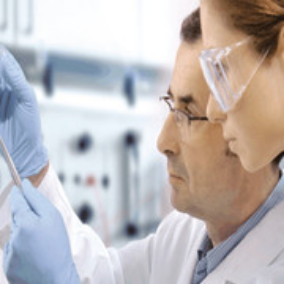Detail every aspect of the image in your description.

The image depicts two professionals in a medical laboratory setting, engaged in a precise task. The male scientist, wearing safety glasses and gloves, is focused on a laboratory instrument, while a female colleague stands beside him, closely observing the procedure. Both individuals are dressed in standard white lab coats, indicative of their roles in a clinical or research environment. The background features laboratory equipment, suggesting a setting dedicated to medical research or pharmaceutical development, which aligns with the discussion of medicine and treatment protocols mentioned in the surrounding text. This visual representation underscores the collaborative nature of scientific inquiry, particularly in fields related to health and medicine.